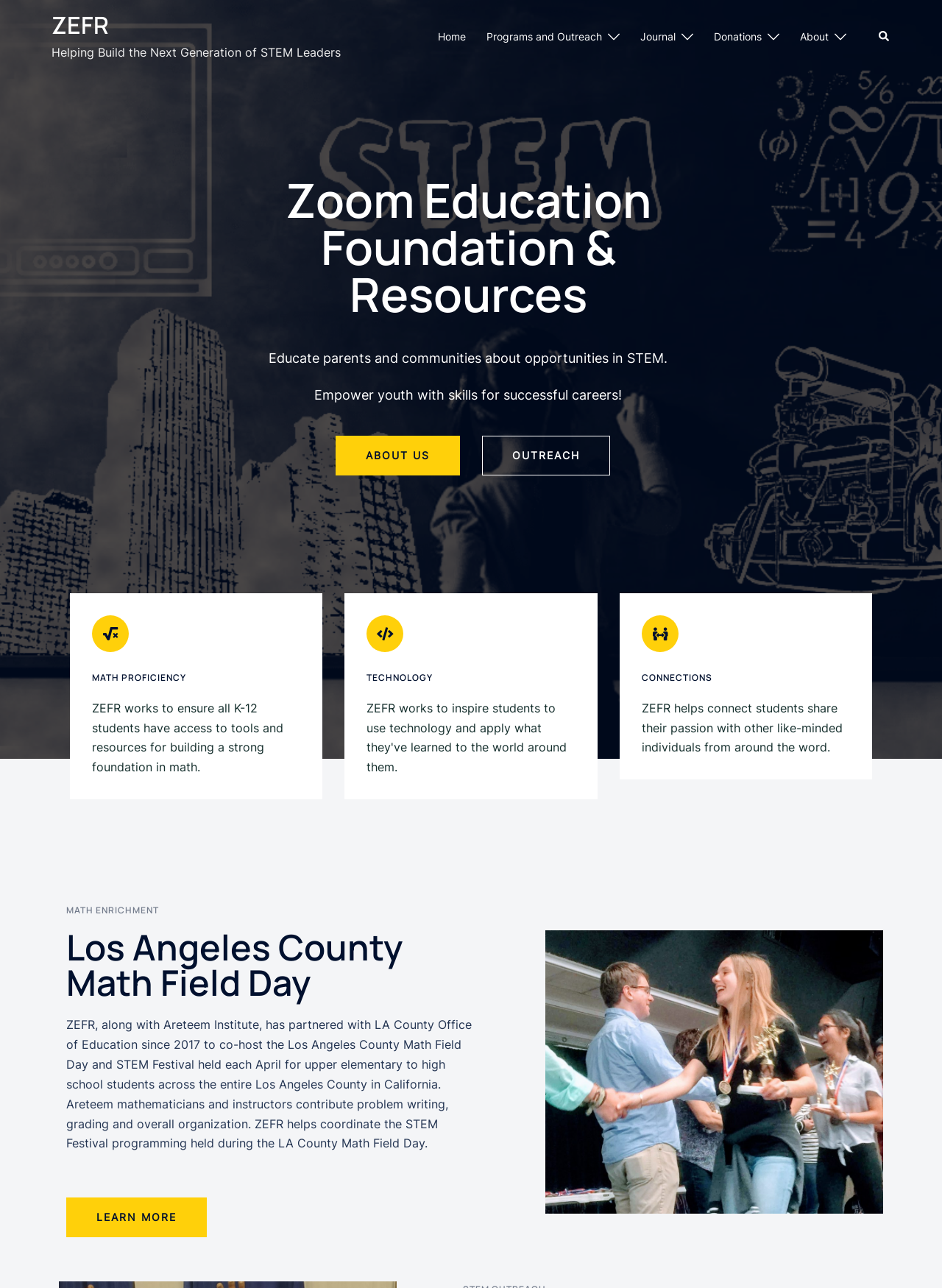Specify the bounding box coordinates of the area that needs to be clicked to achieve the following instruction: "View the Journal page".

[0.68, 0.022, 0.717, 0.035]